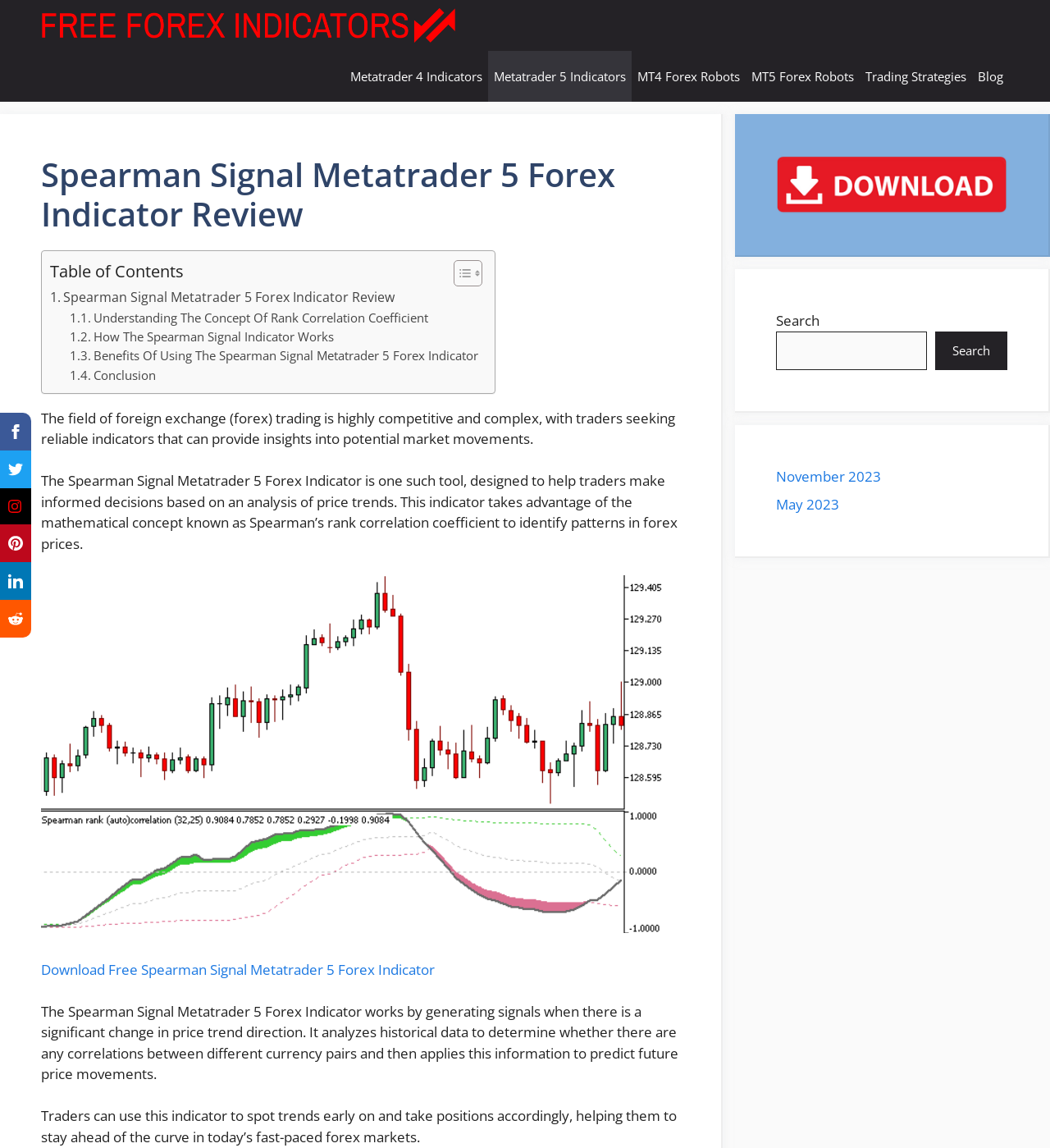Please locate the bounding box coordinates of the element that should be clicked to achieve the given instruction: "Toggle the Table of Content".

[0.42, 0.226, 0.456, 0.25]